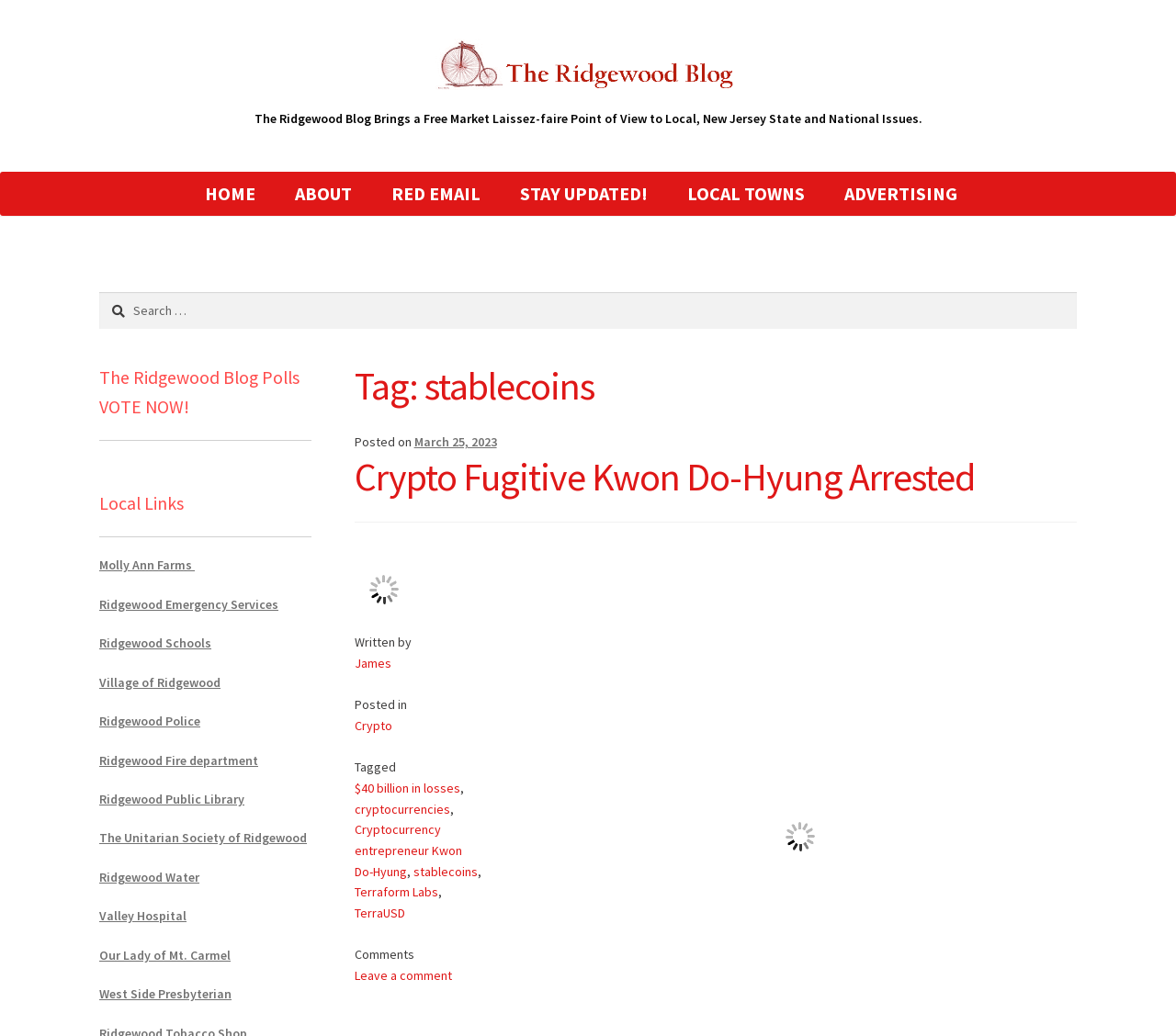Please identify the bounding box coordinates of the clickable area that will fulfill the following instruction: "Visit the Ridgewood Police website". The coordinates should be in the format of four float numbers between 0 and 1, i.e., [left, top, right, bottom].

[0.084, 0.688, 0.17, 0.704]